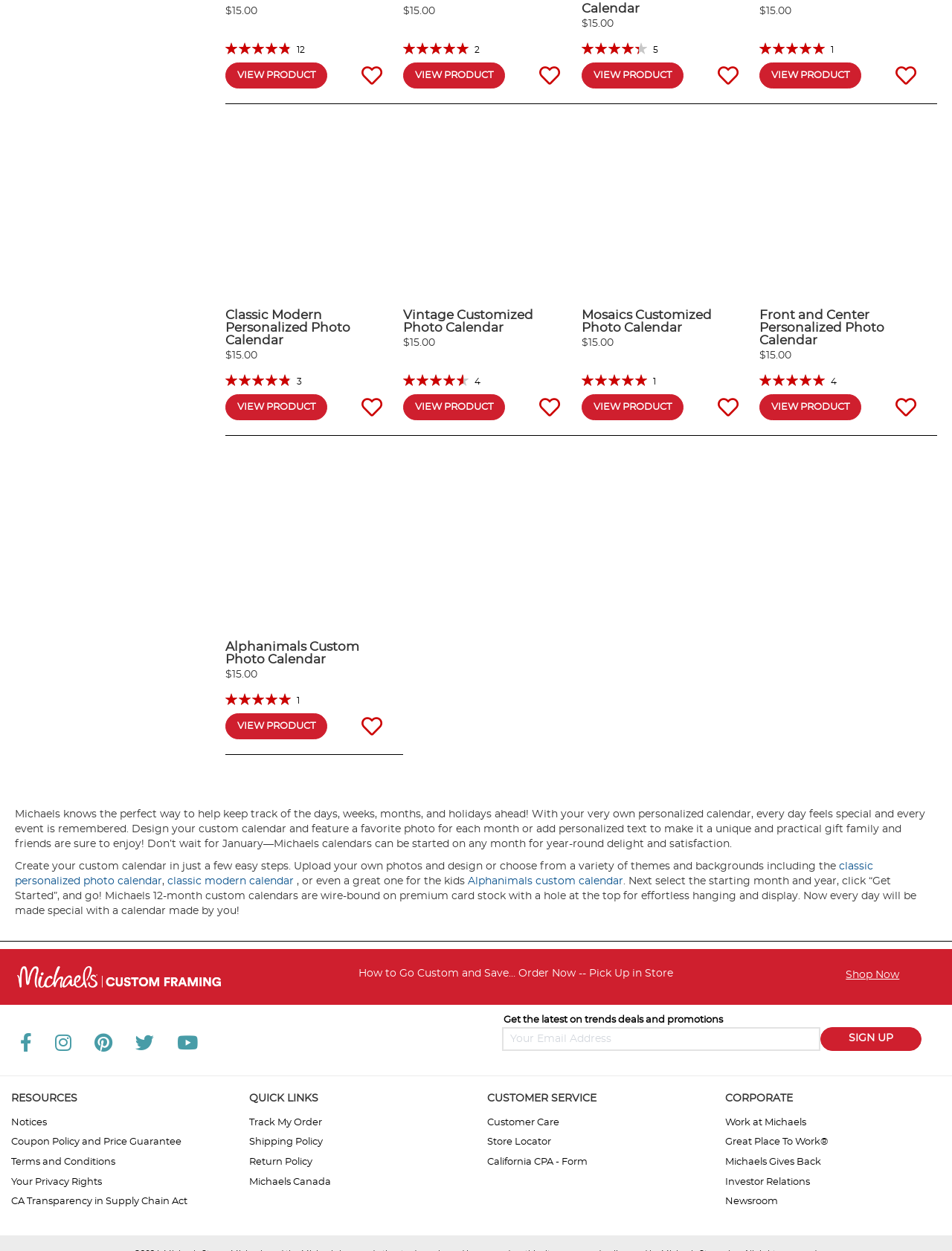Use a single word or phrase to answer the question:
How many products are shown on the webpage?

5